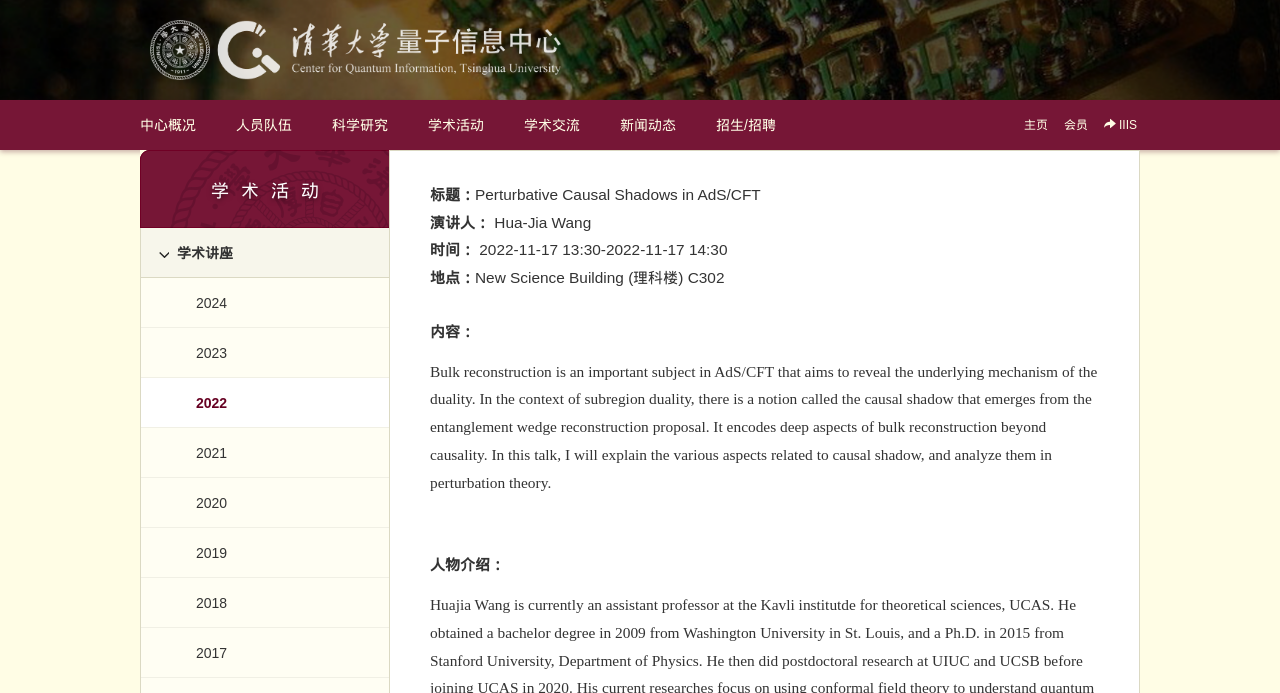Can you give a comprehensive explanation to the question given the content of the image?
What is the title of the lecture?

I found the title of the lecture by looking at the static text element that says '标题：' which means 'title' in English, and the corresponding text element next to it says 'Perturbative Causal Shadows in AdS/CFT'.